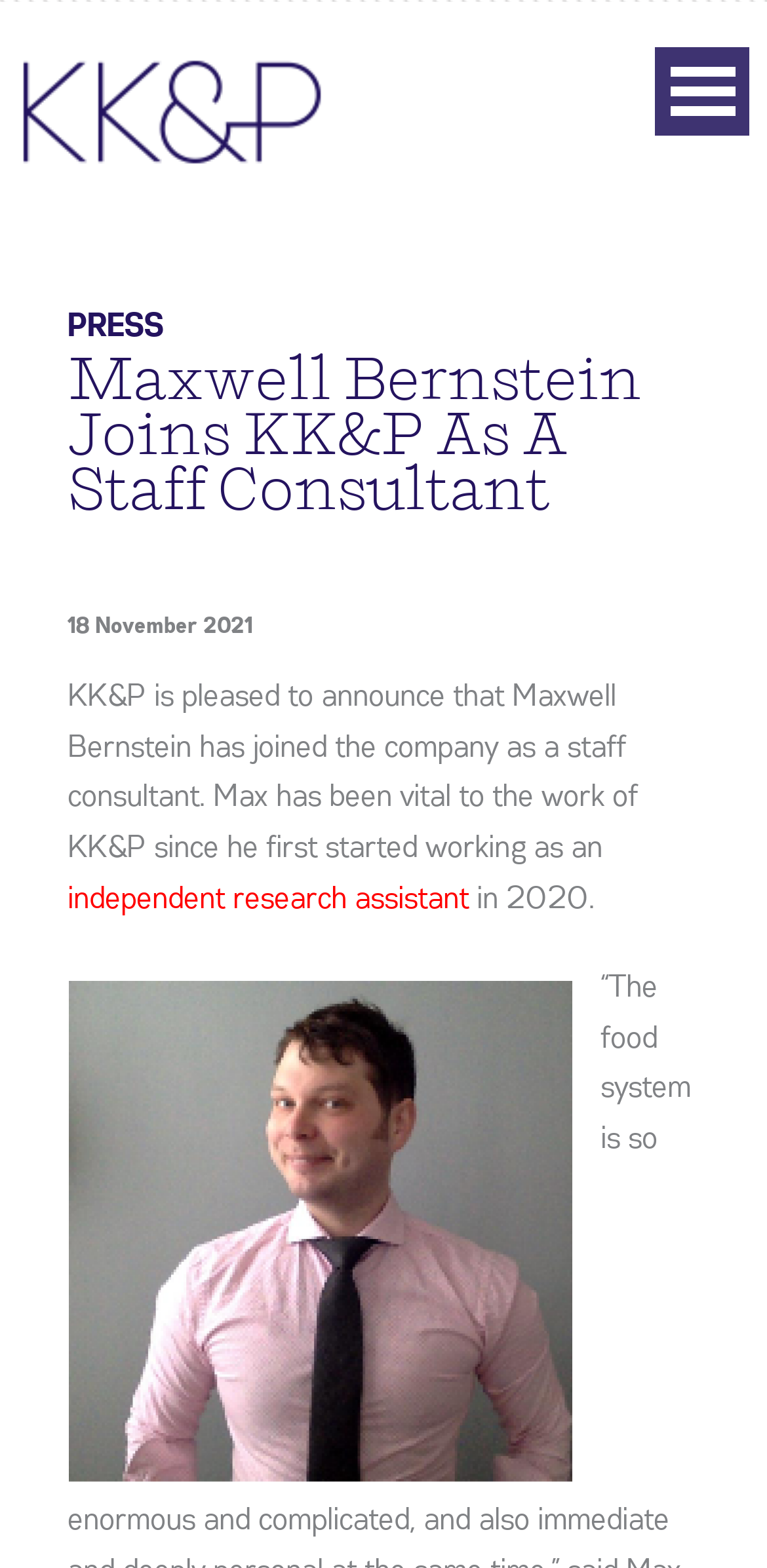What is Maxwell Bernstein's new role?
Please provide an in-depth and detailed response to the question.

I found the role by reading the StaticText element with the text 'KK&P is pleased to announce that Maxwell Bernstein has joined the company as a staff consultant.' at coordinates [0.088, 0.435, 0.832, 0.552].